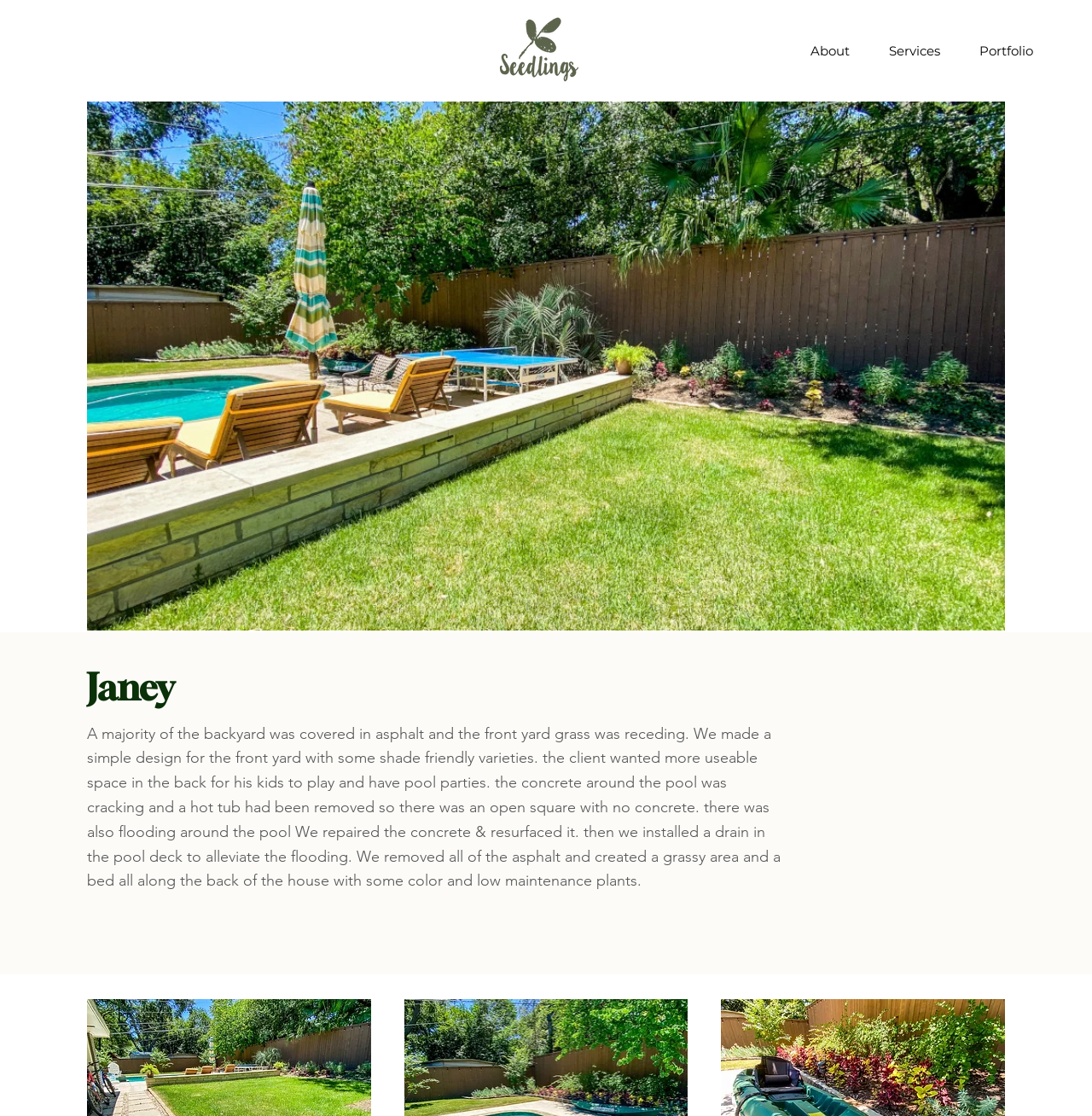What type of plants were used in the front yard design?
Give a single word or phrase answer based on the content of the image.

Shade friendly varieties